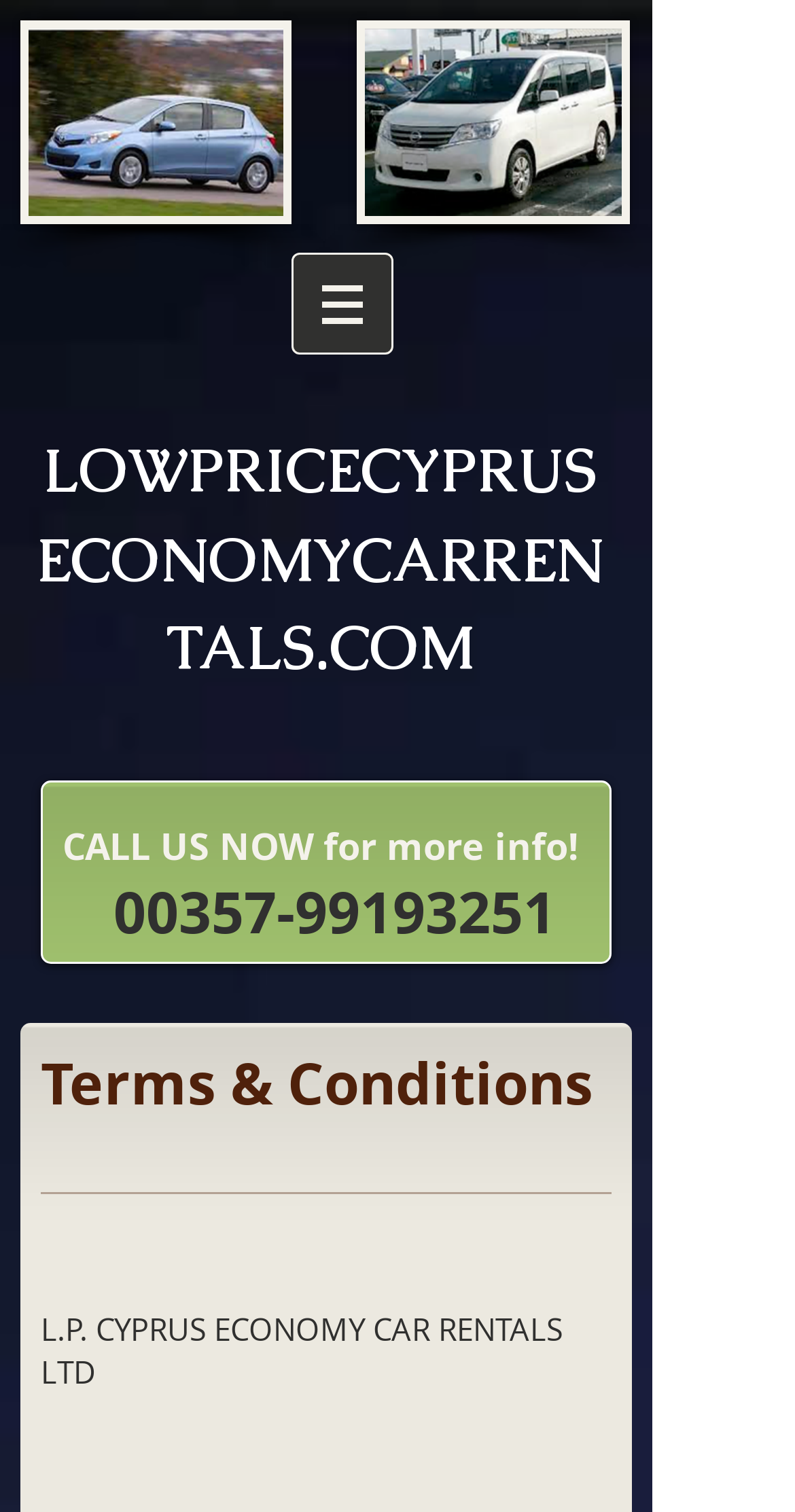Use one word or a short phrase to answer the question provided: 
What type of cars are available for rent?

Nissan Micra and Daihatsu Terios